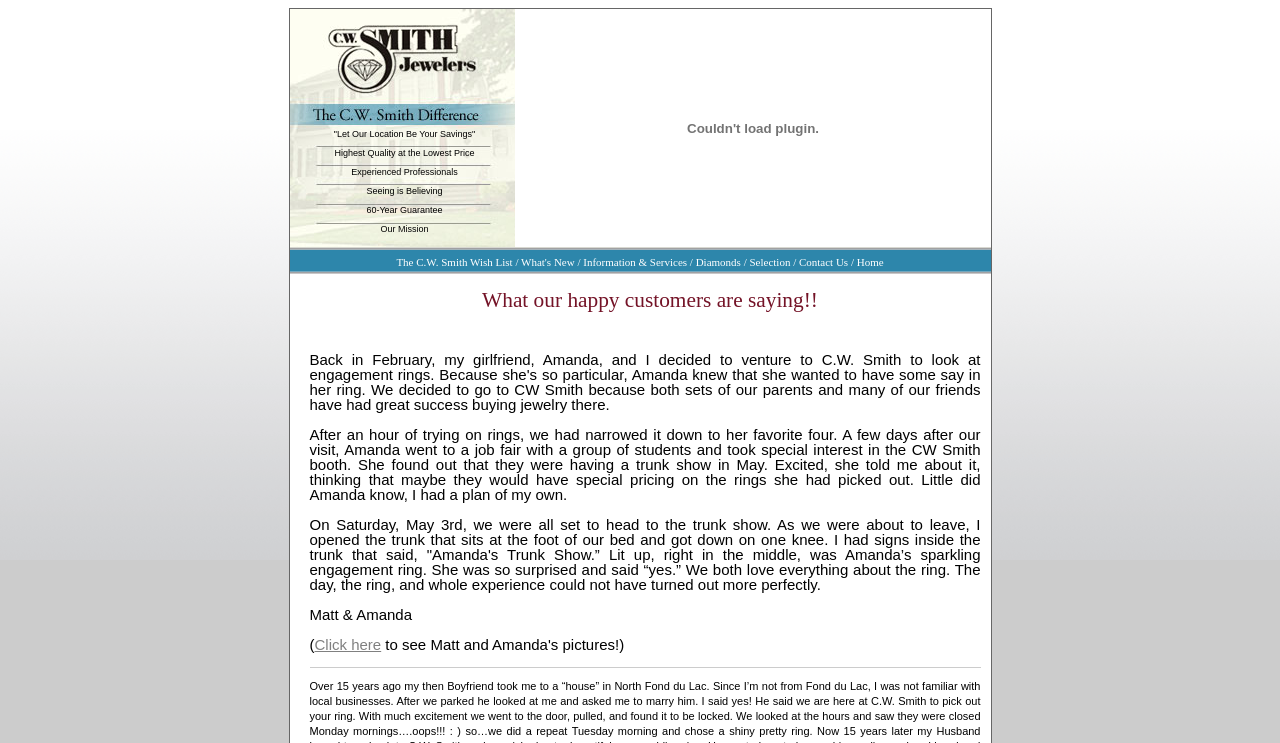Kindly determine the bounding box coordinates for the area that needs to be clicked to execute this instruction: "Click here to read customer testimonials".

[0.246, 0.856, 0.298, 0.879]